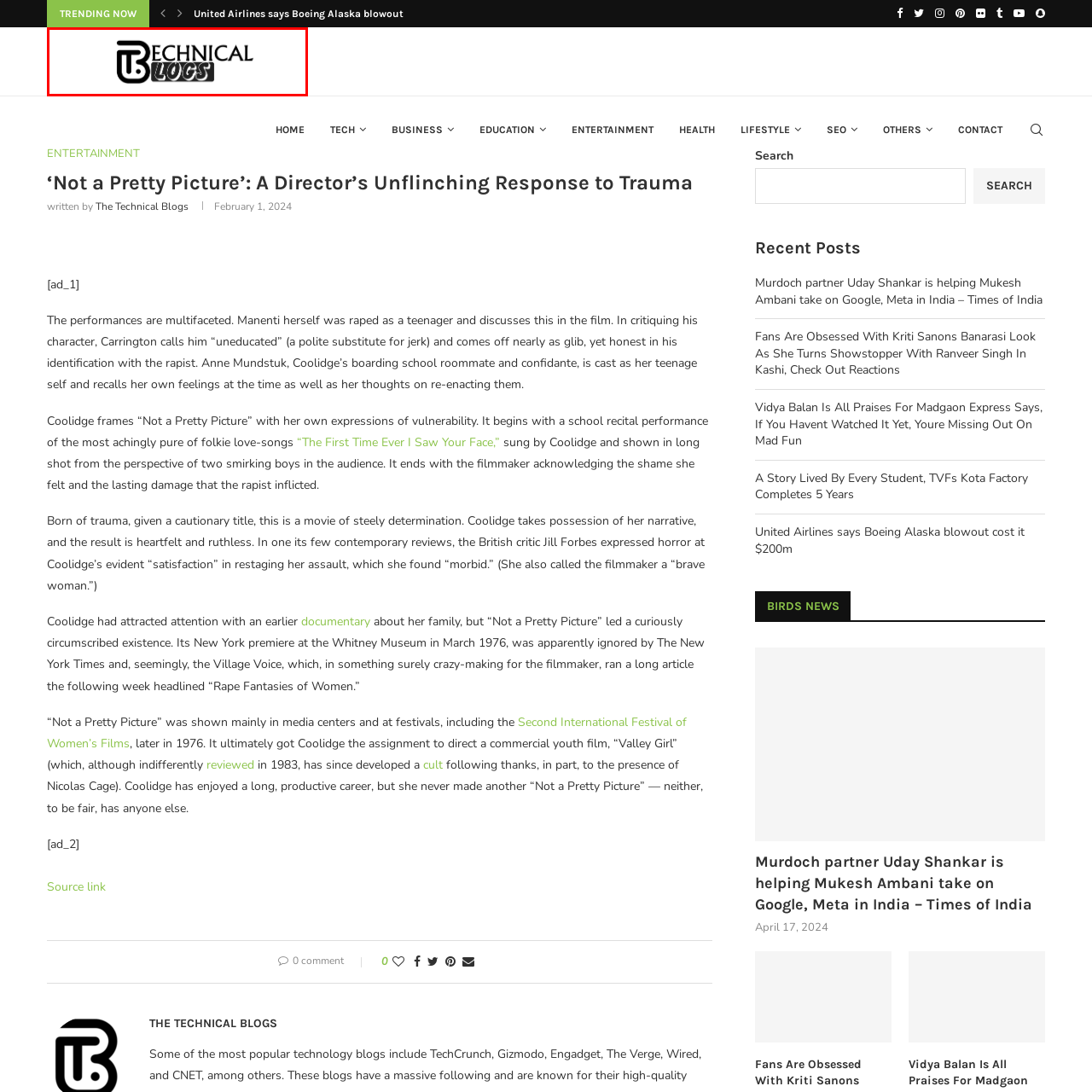What type of content does the platform deliver?
Check the image encapsulated by the red bounding box and answer the question comprehensively.

The branding conveys an innovative approach to technology and information sharing, appealing to a diverse audience seeking expertise in various tech-related fields, which implies that the platform delivers insightful content about technical topics.